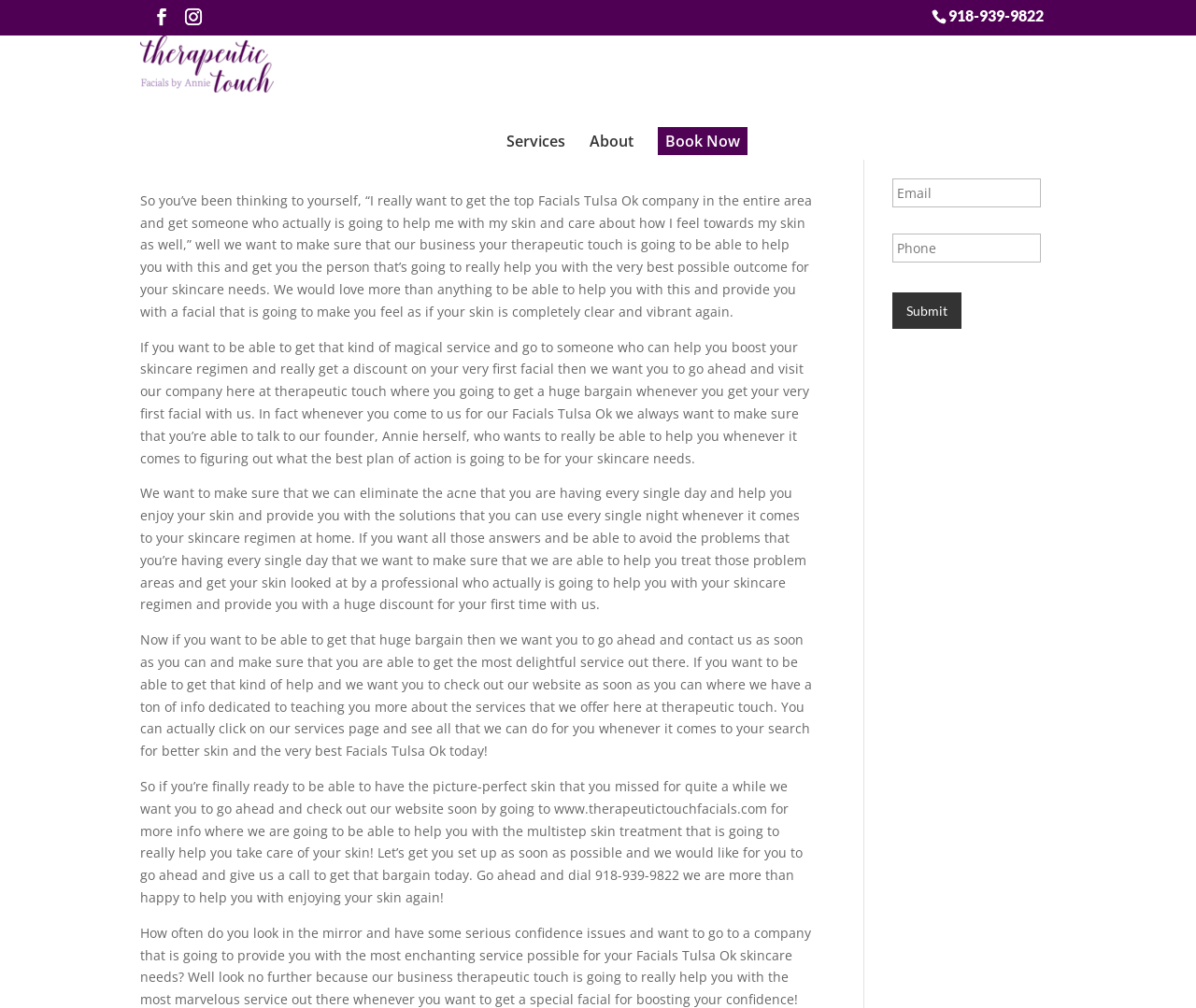Using the provided element description, identify the bounding box coordinates as (top-left x, top-left y, bottom-right x, bottom-right y). Ensure all values are between 0 and 1. Description: name="input_1" placeholder="Name"

[0.746, 0.122, 0.87, 0.151]